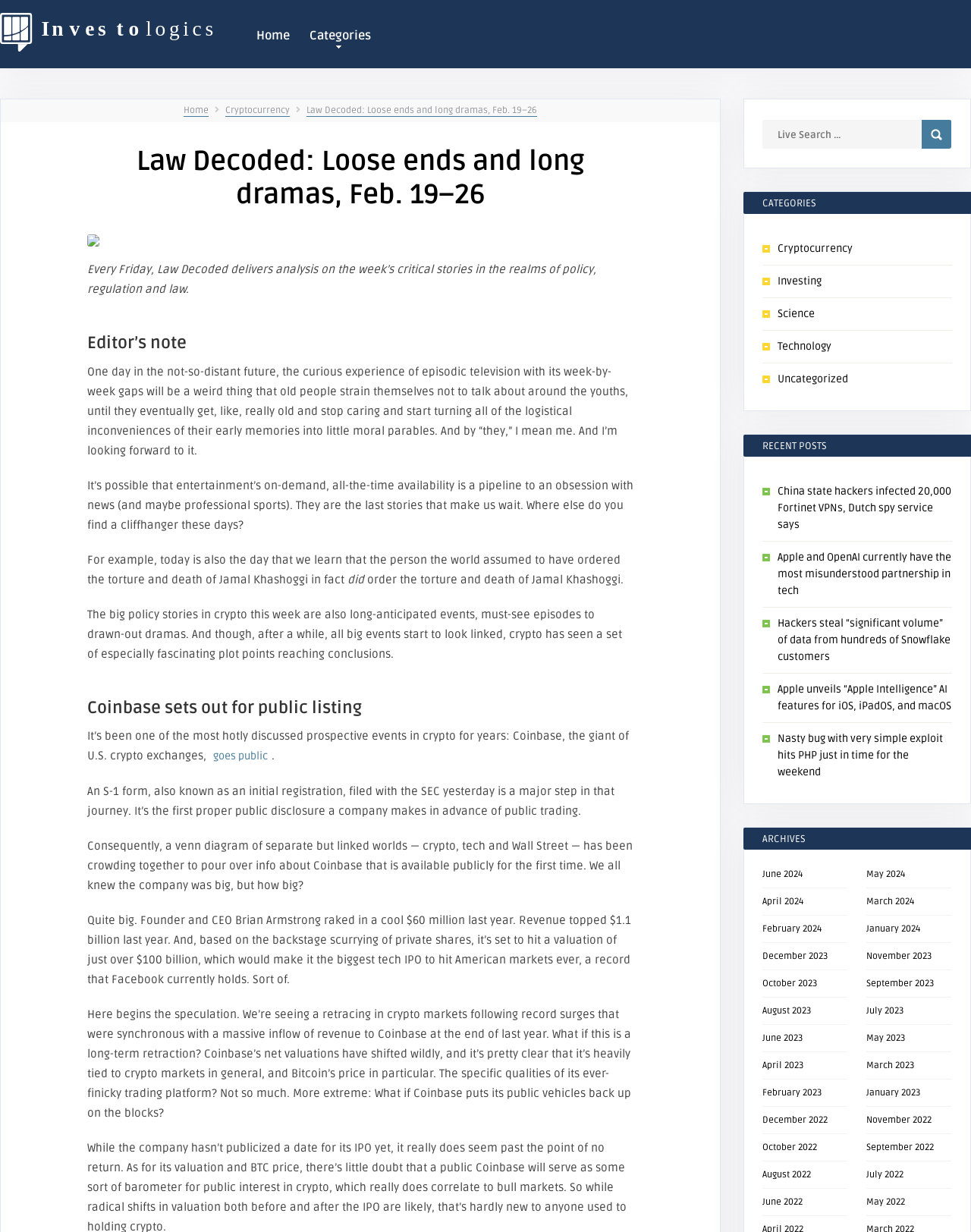What is the name of the CEO of Coinbase?
Please answer the question with a detailed response using the information from the screenshot.

The article mentions that Founder and CEO Brian Armstrong raked in a cool $60 million last year, indicating that Brian Armstrong is the CEO of Coinbase.